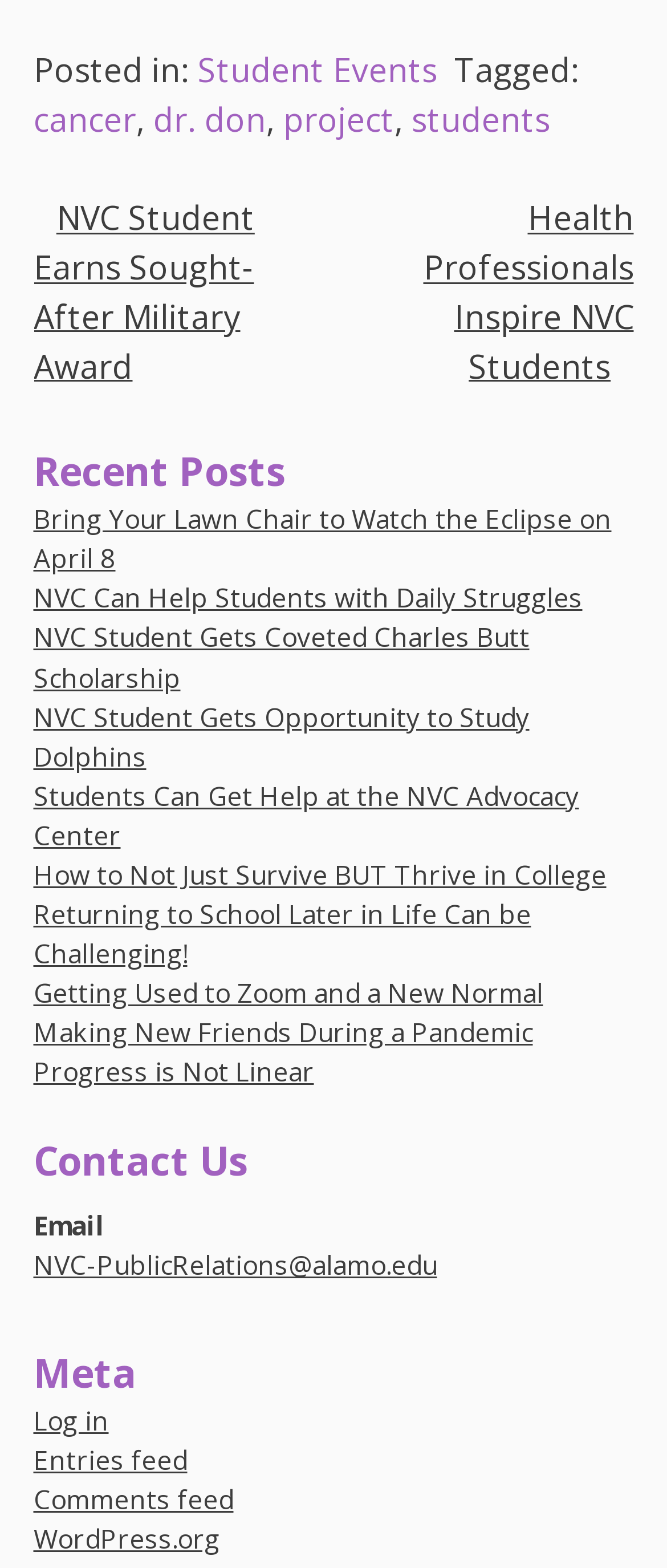What is the tag associated with the post 'Health Professionals Inspire NVC Students'?
Answer briefly with a single word or phrase based on the image.

cancer